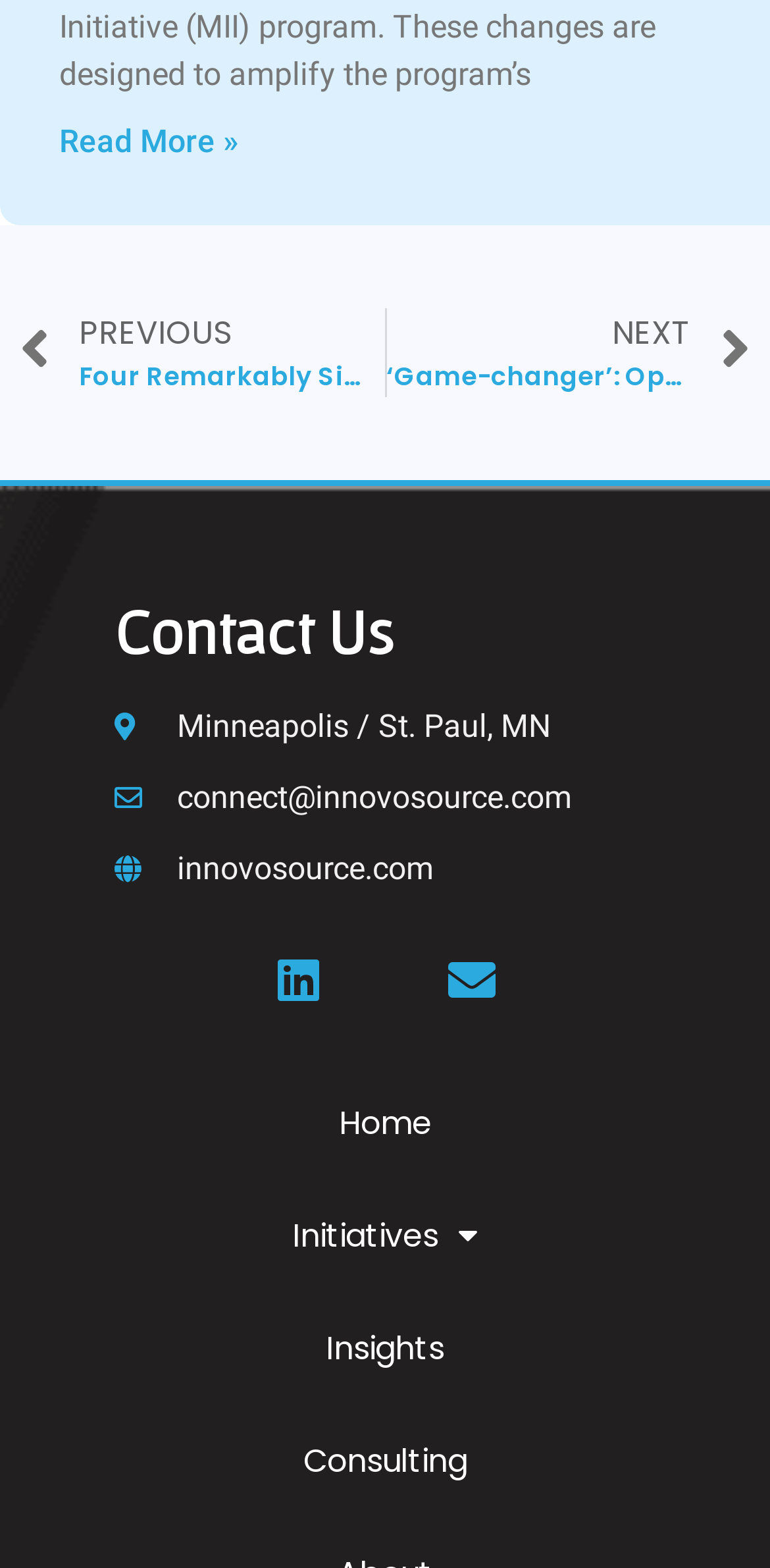Can you find the bounding box coordinates for the UI element given this description: "Read More »"? Provide the coordinates as four float numbers between 0 and 1: [left, top, right, bottom].

[0.077, 0.078, 0.31, 0.102]